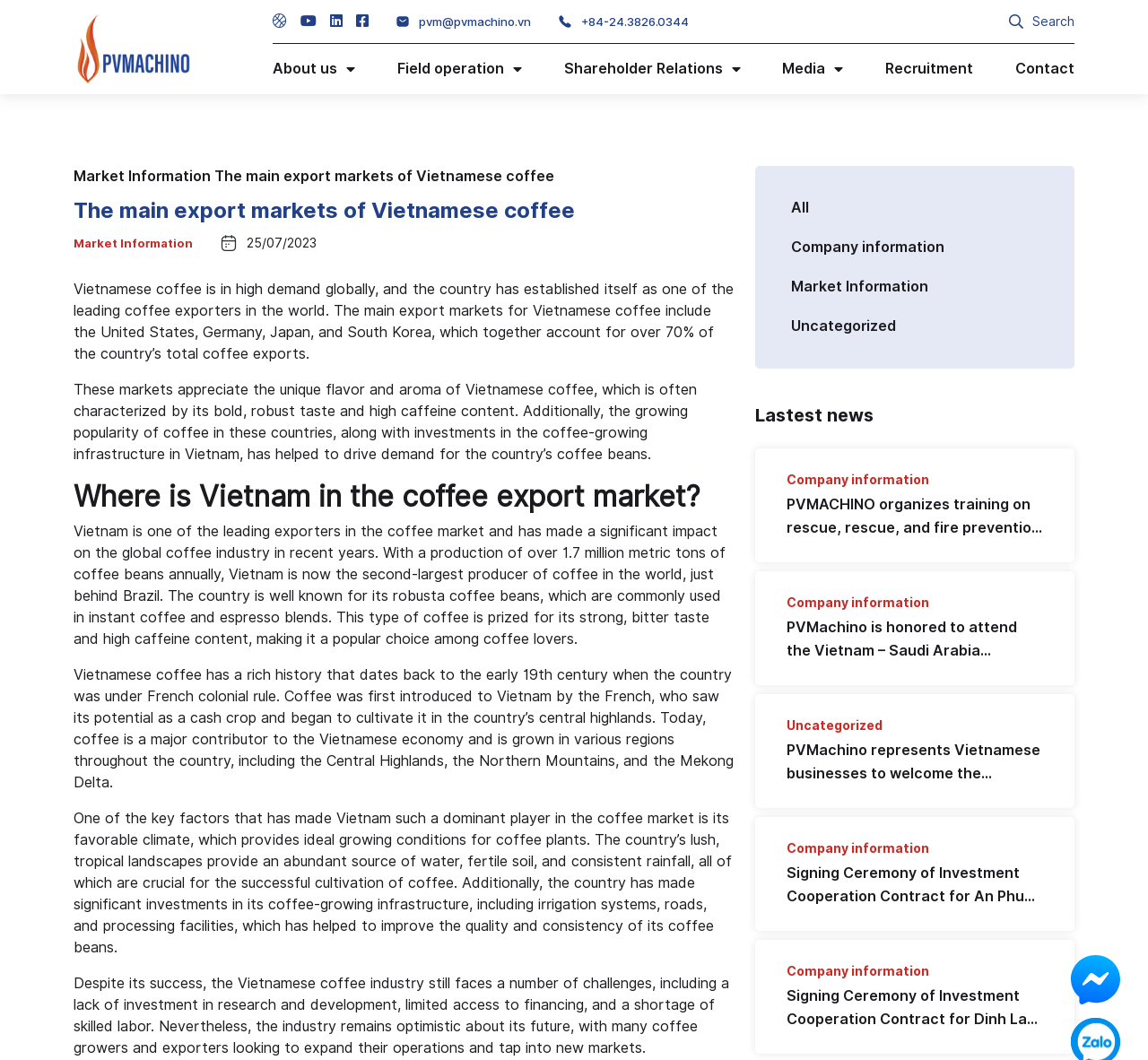Find the bounding box coordinates for the area you need to click to carry out the instruction: "Contact the company". The coordinates should be four float numbers between 0 and 1, indicated as [left, top, right, bottom].

[0.884, 0.057, 0.936, 0.074]